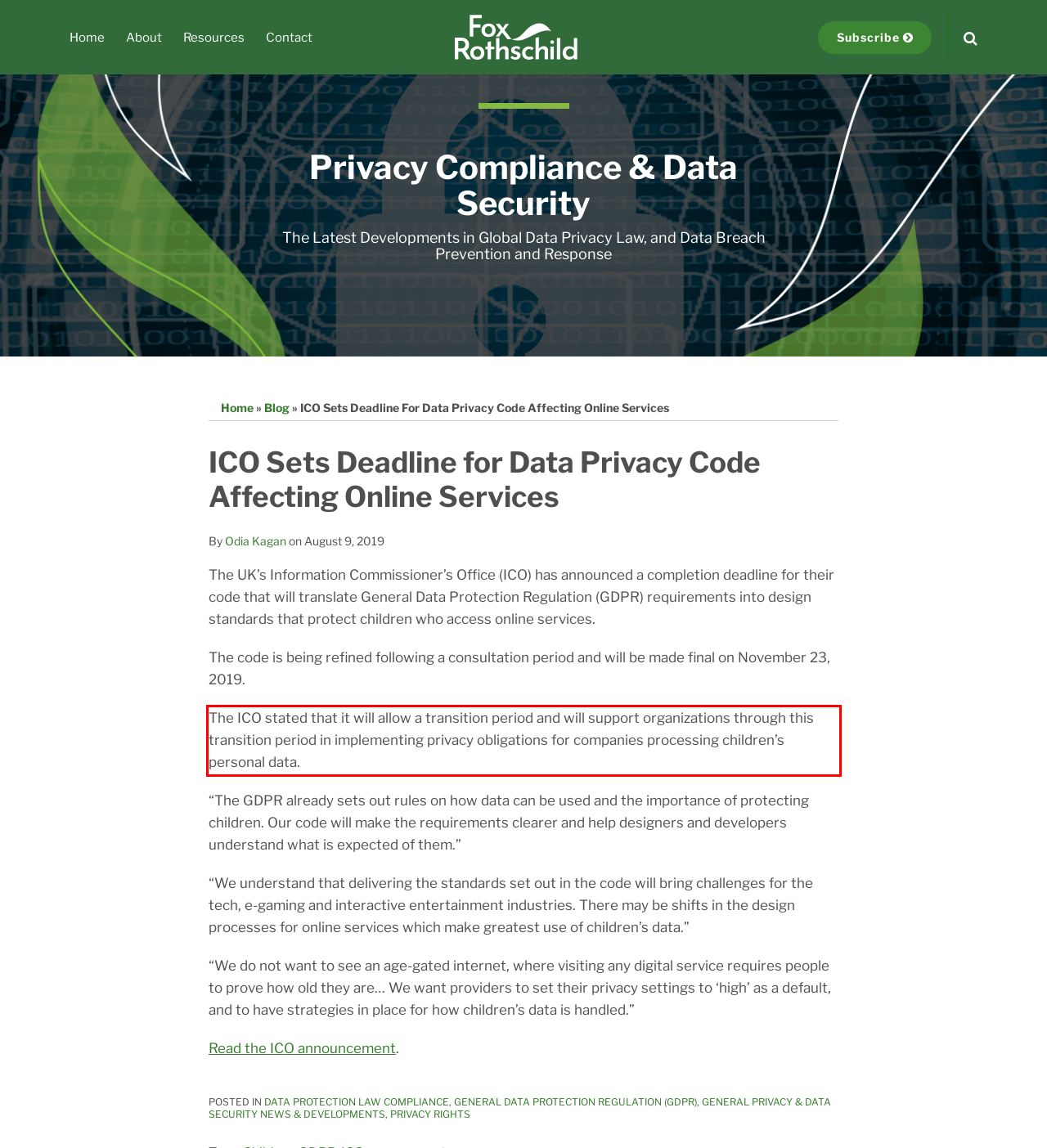Identify the text within the red bounding box on the webpage screenshot and generate the extracted text content.

The ICO stated that it will allow a transition period and will support organizations through this transition period in implementing privacy obligations for companies processing children’s personal data.